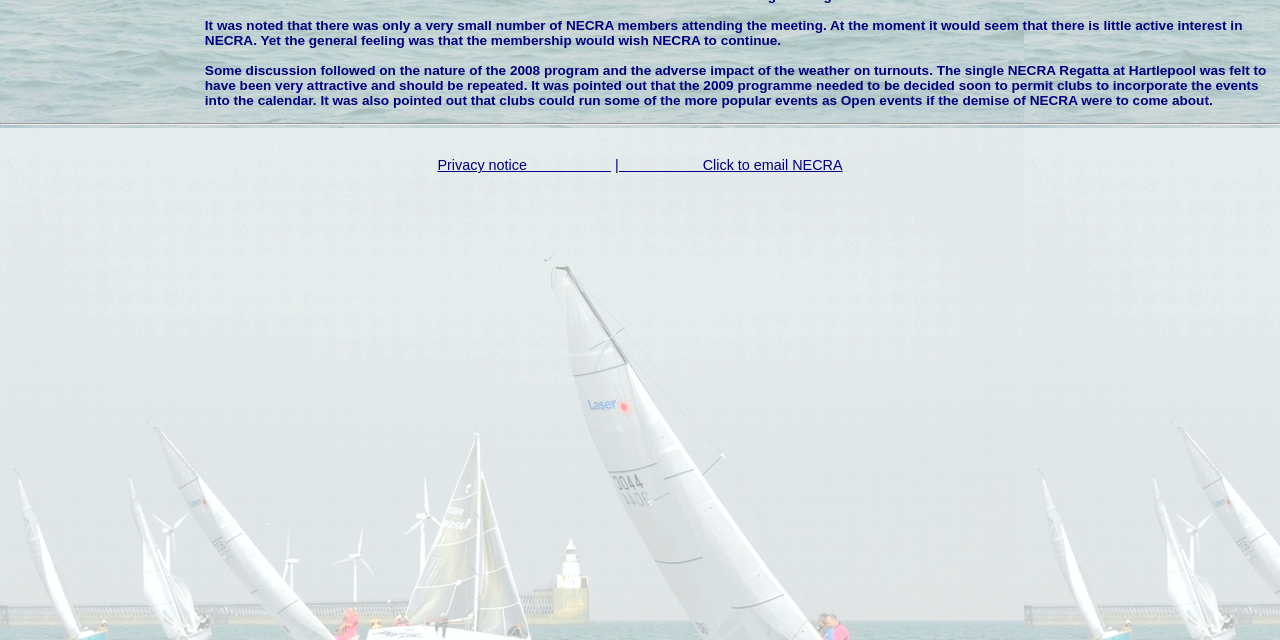Determine the bounding box coordinates of the UI element that matches the following description: "Privacy notice". The coordinates should be four float numbers between 0 and 1 in the format [left, top, right, bottom].

[0.342, 0.245, 0.477, 0.27]